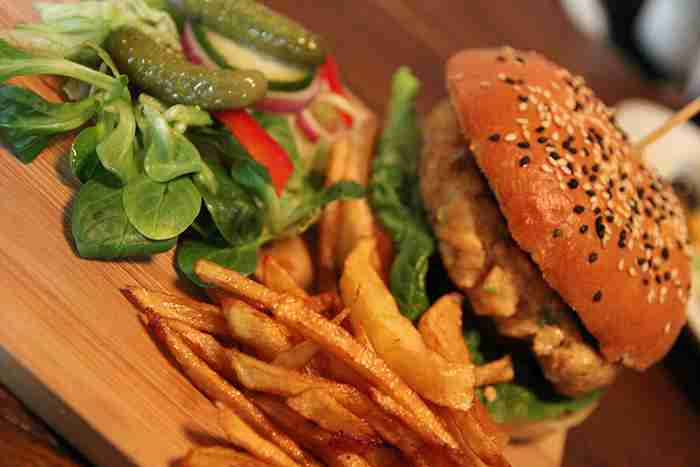What type of salad is accompanying the burger?
Based on the screenshot, answer the question with a single word or phrase.

Fresh salad